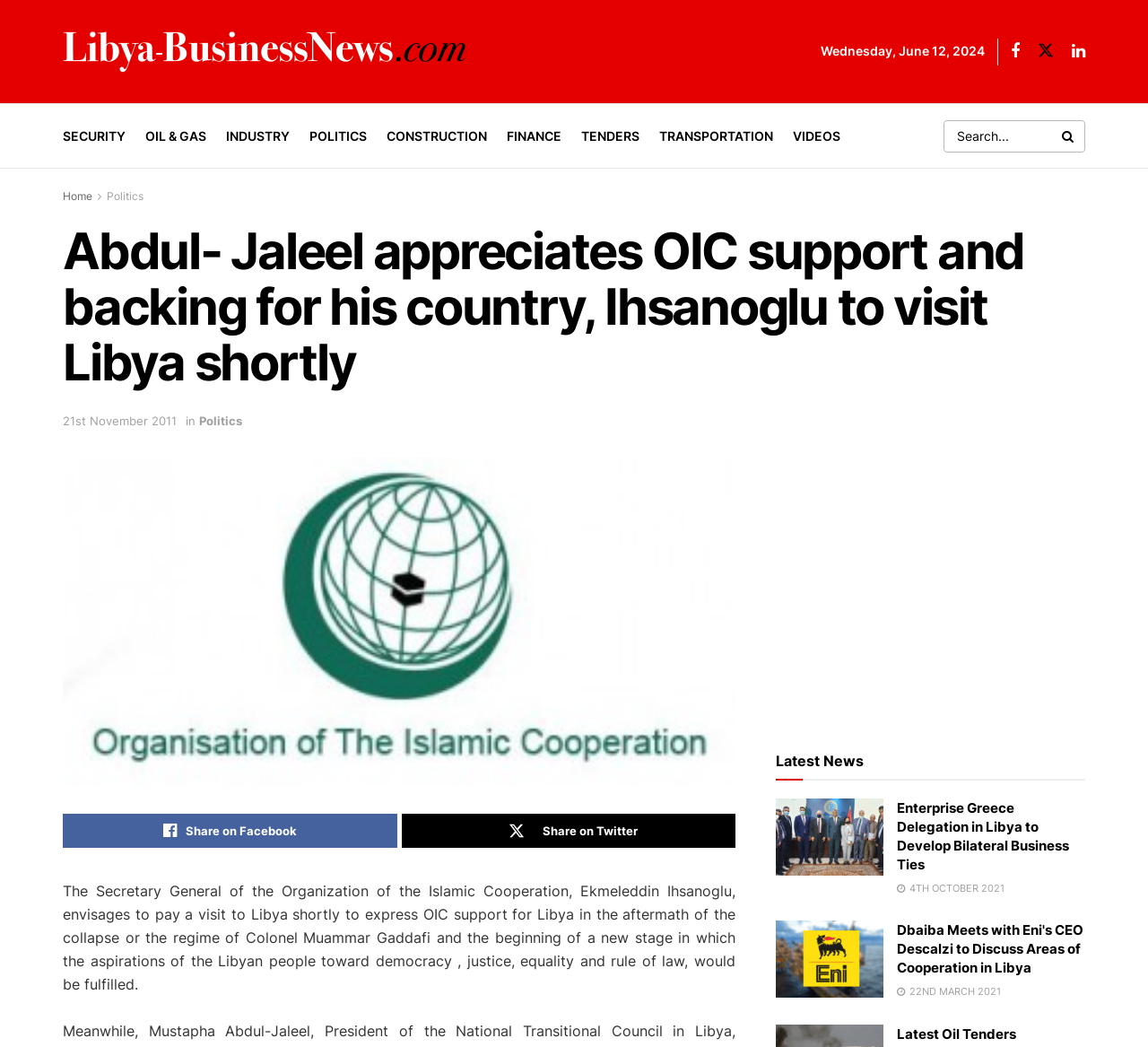Using a single word or phrase, answer the following question: 
What is the purpose of Ekmeleddin Ihsanoglu's visit to Libya?

To express OIC support for Libya